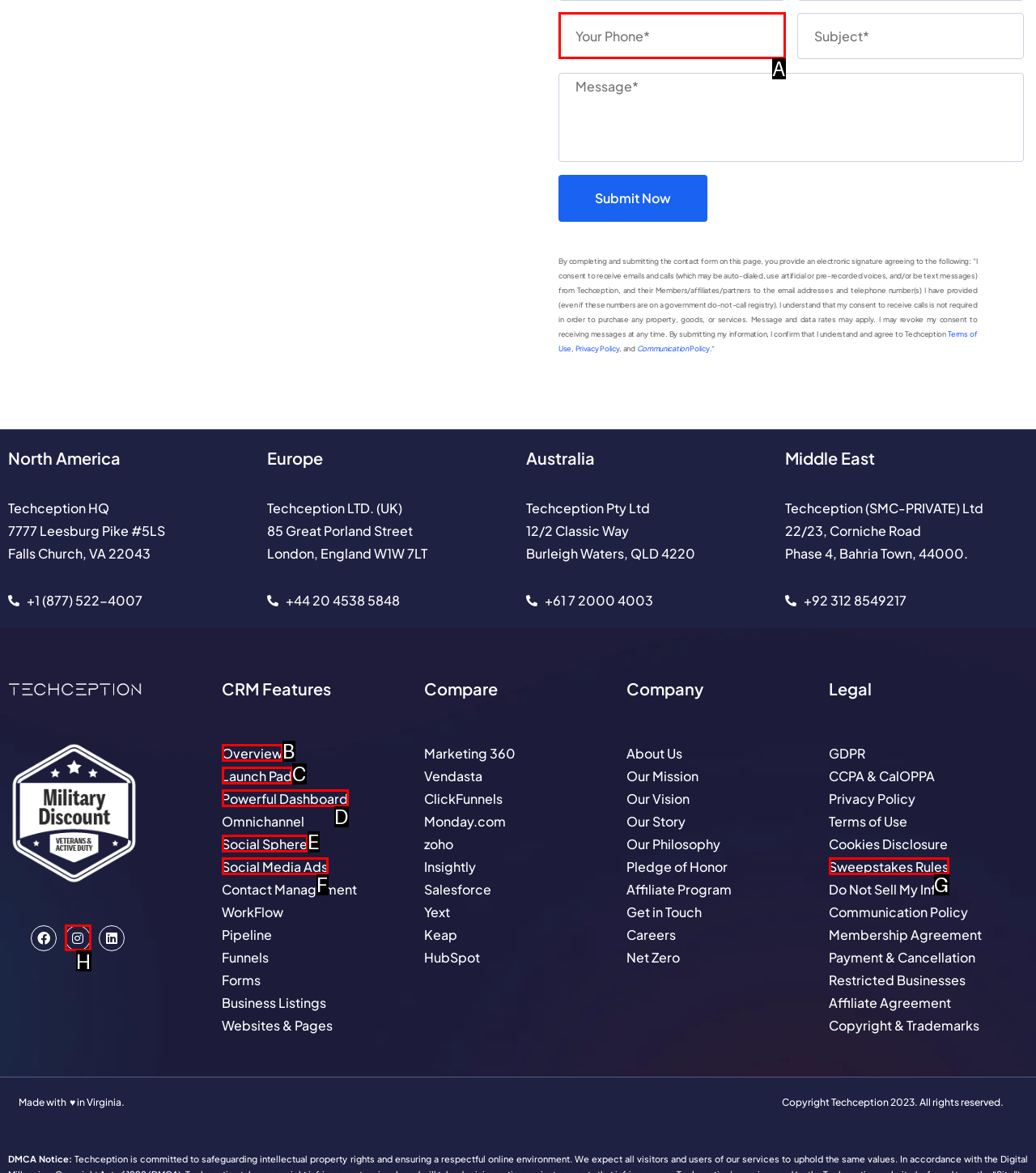Given the description: name="tel-484" placeholder="Your Phone*", identify the HTML element that corresponds to it. Respond with the letter of the correct option.

A